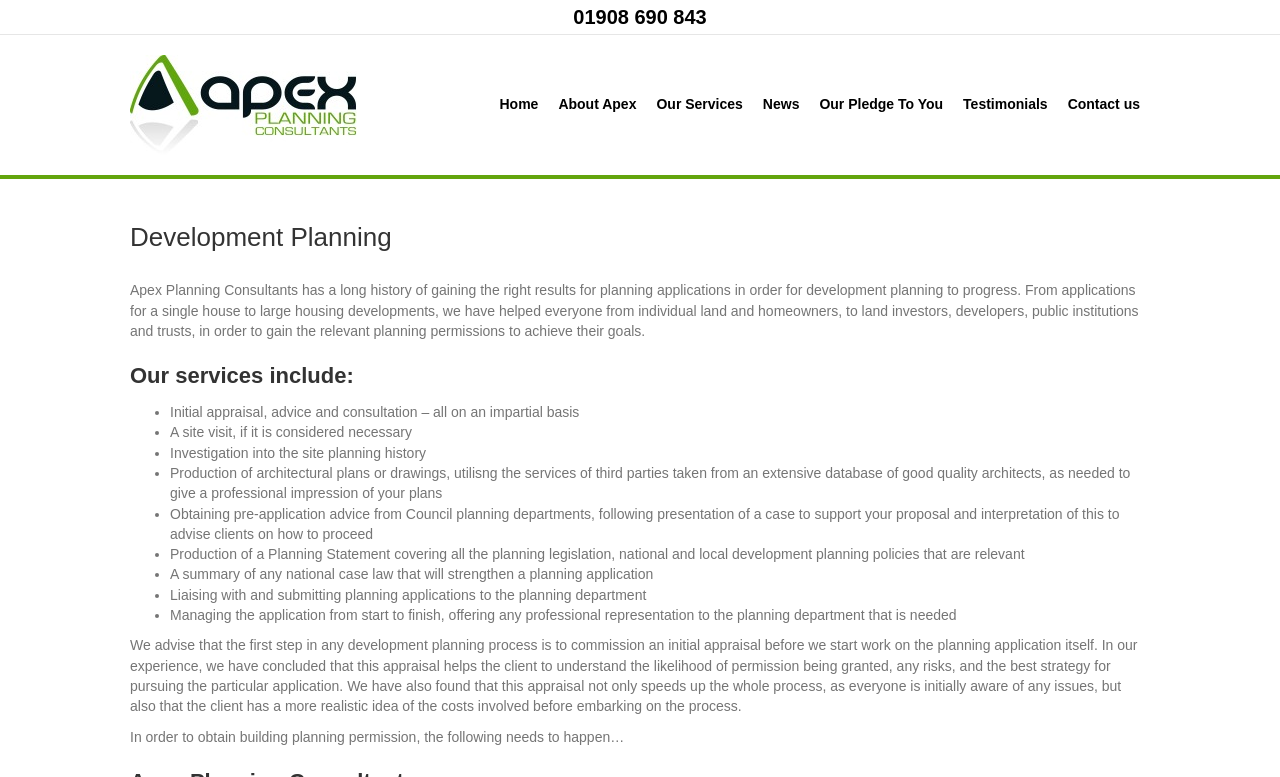Please specify the bounding box coordinates in the format (top-left x, top-left y, bottom-right x, bottom-right y), with all values as floating point numbers between 0 and 1. Identify the bounding box of the UI element described by: Our Pledge To You

[0.632, 0.103, 0.745, 0.167]